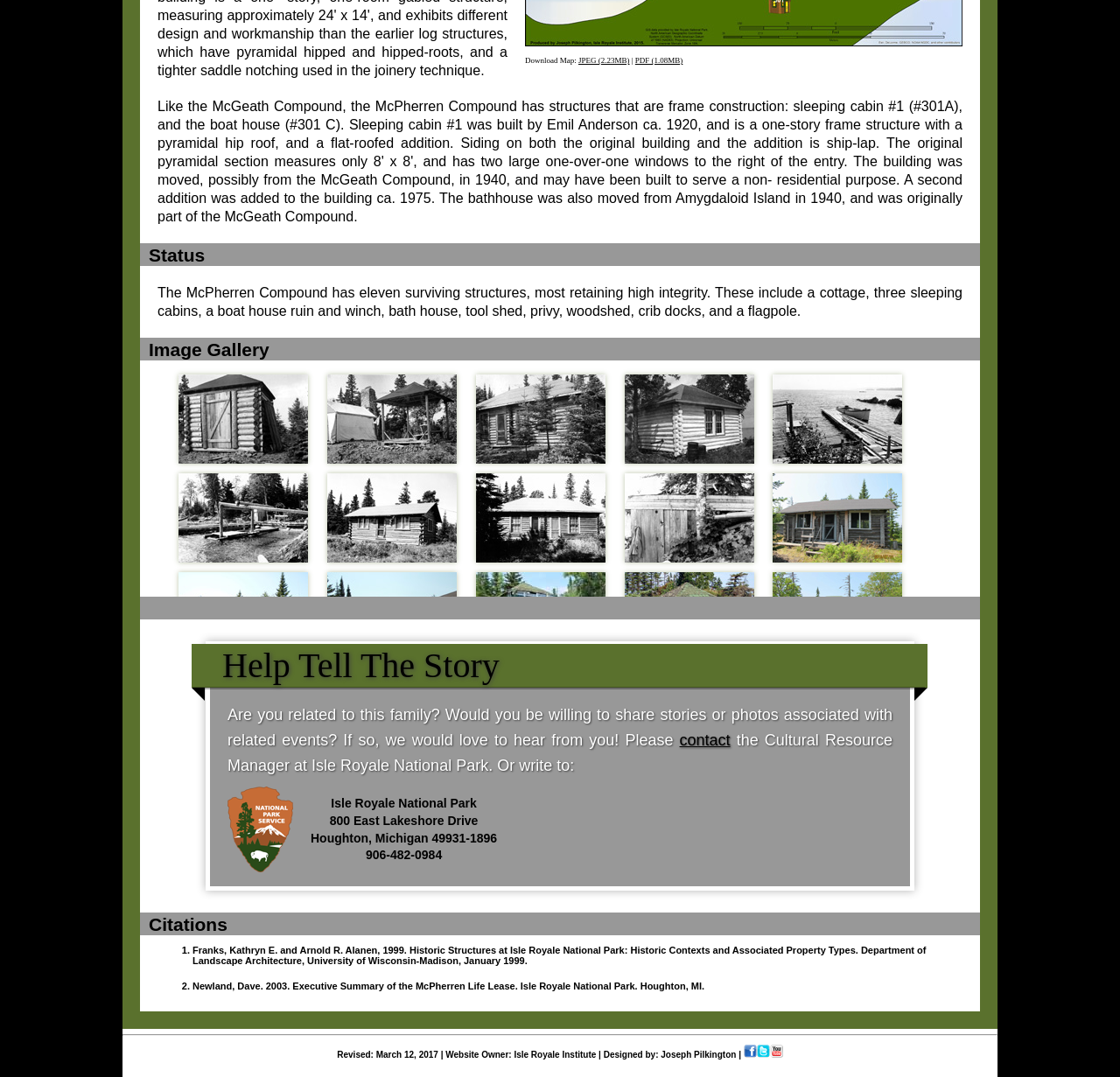What is the format of the downloadable map?
Please answer the question with as much detail as possible using the screenshot.

The webpage provides options to download a map in two formats, JPEG and PDF, as indicated by the links 'JPEG (2.23MB)' and 'PDF (1.08MB)'.